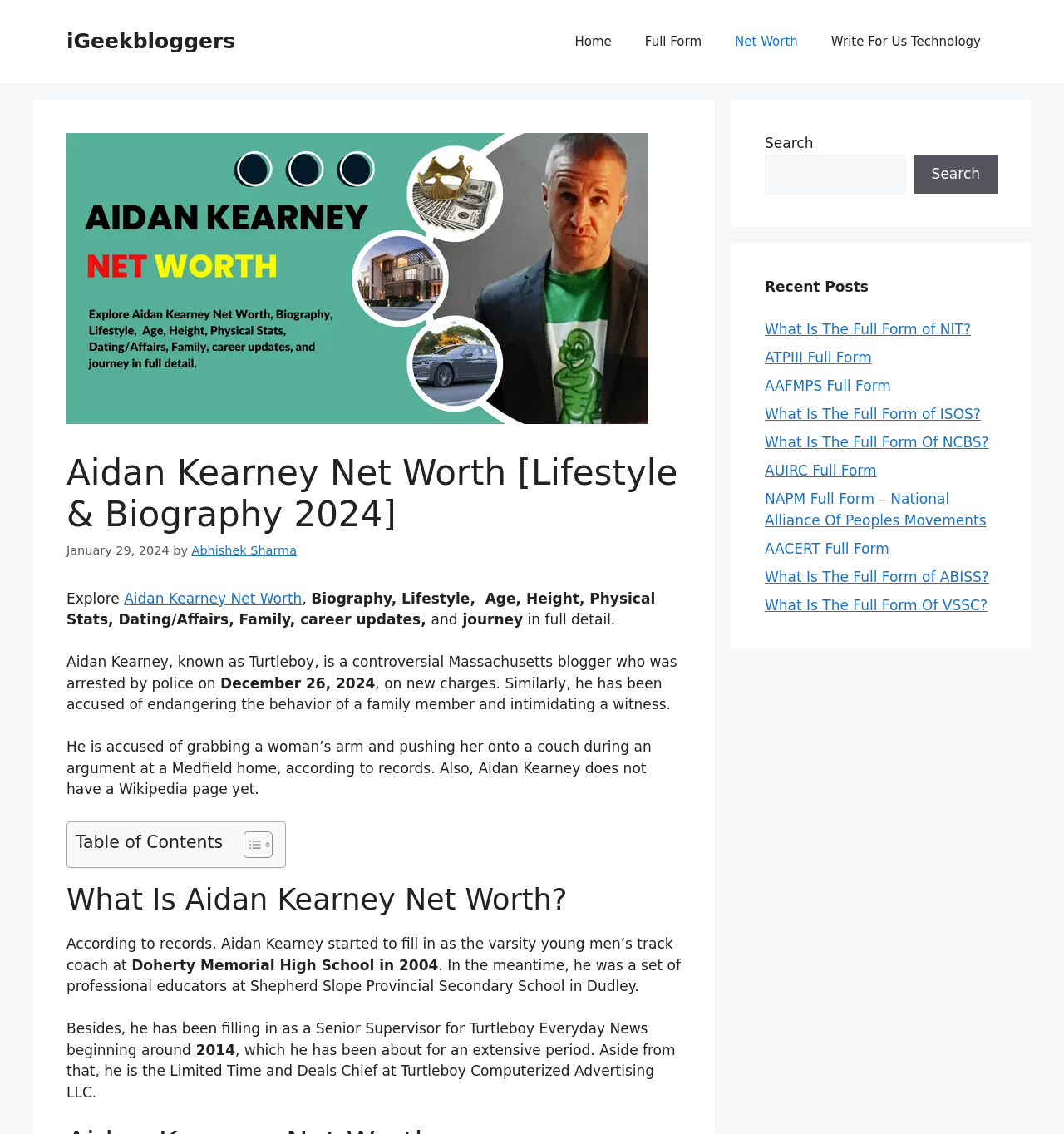Please identify the coordinates of the bounding box for the clickable region that will accomplish this instruction: "Search for something".

[0.719, 0.136, 0.851, 0.171]